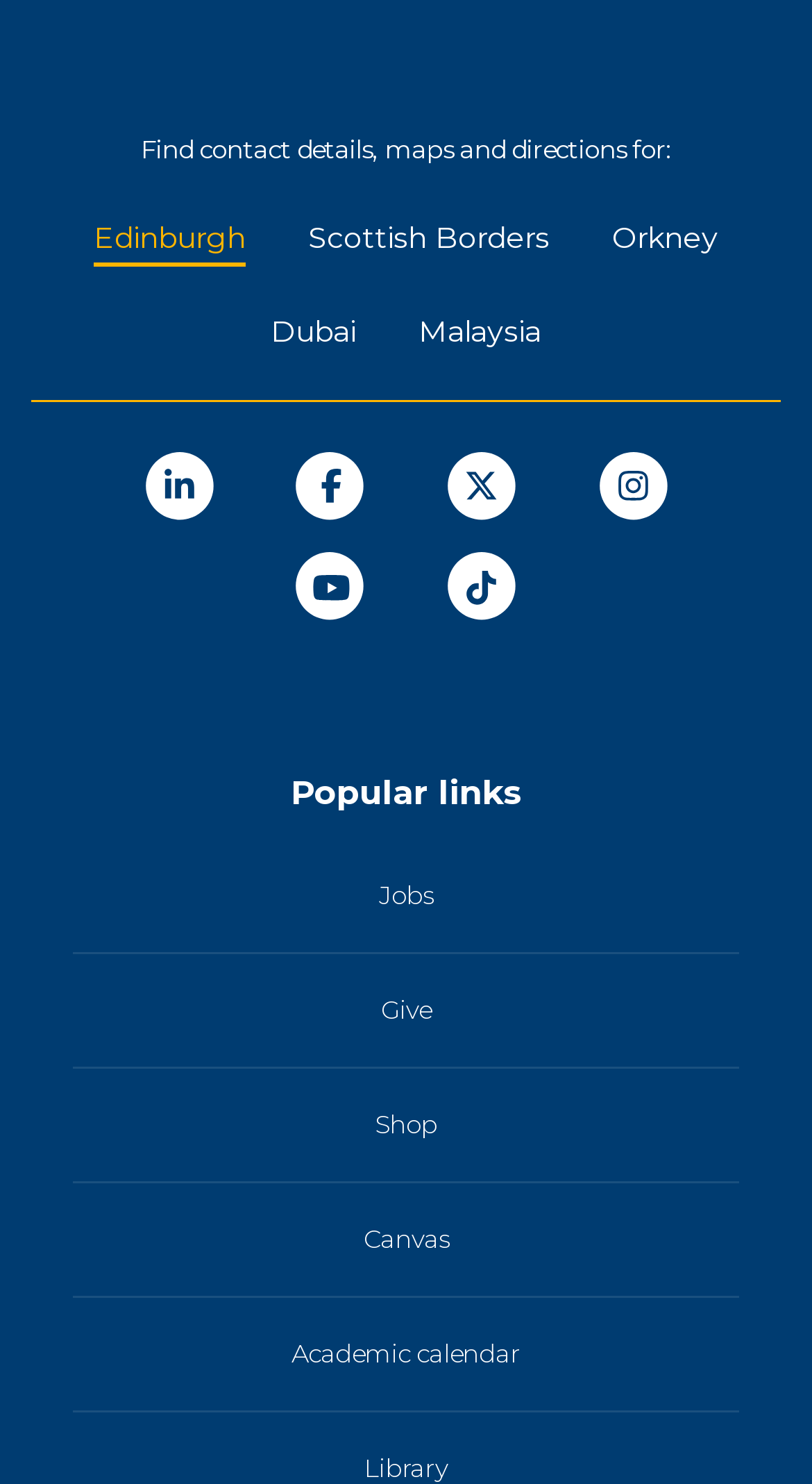Identify the bounding box coordinates of the clickable region required to complete the instruction: "Visit YouTube channel". The coordinates should be given as four float numbers within the range of 0 and 1, i.e., [left, top, right, bottom].

[0.355, 0.373, 0.459, 0.418]